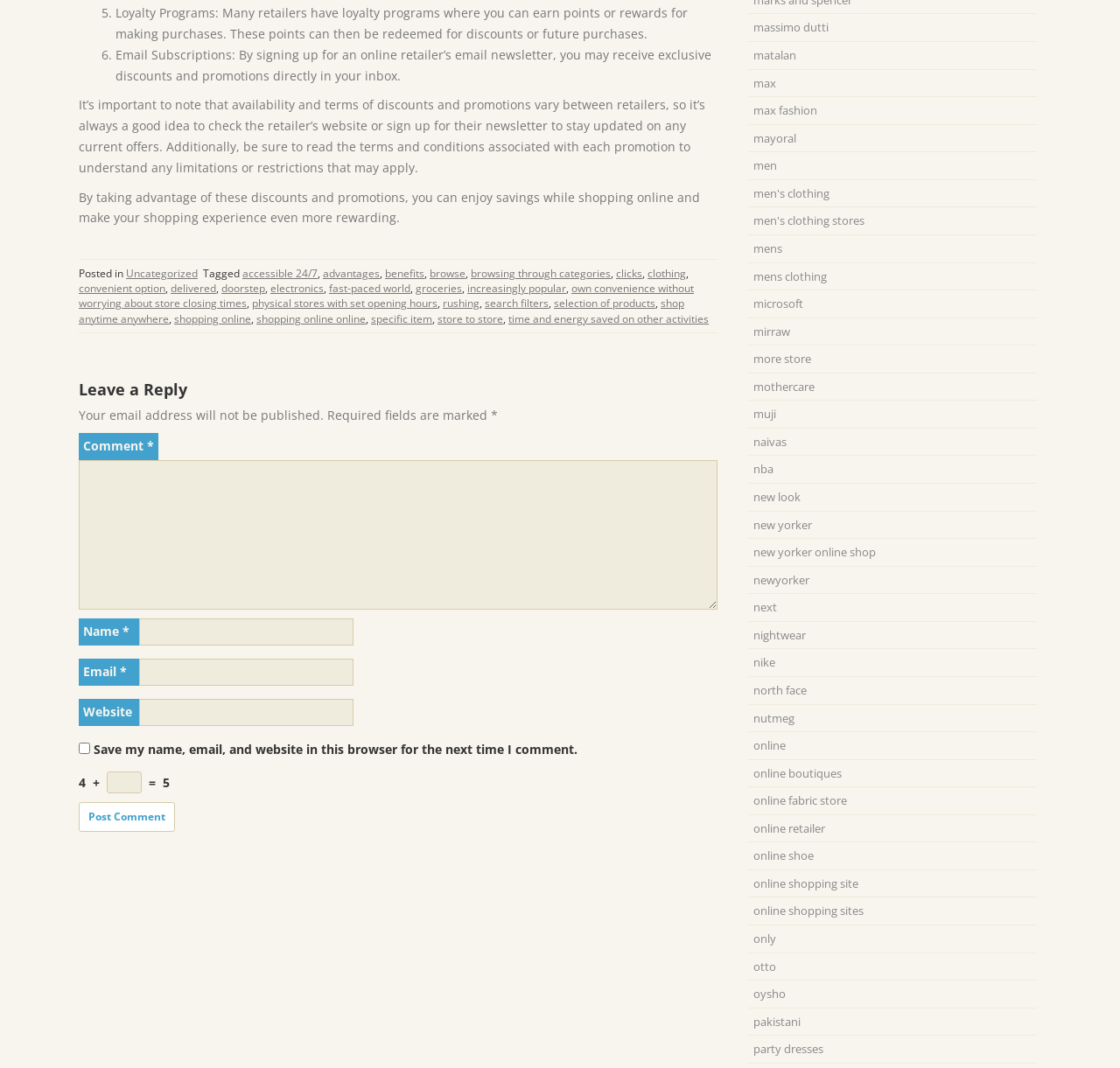Specify the bounding box coordinates for the region that must be clicked to perform the given instruction: "Click the 'advantages' link".

[0.288, 0.249, 0.339, 0.263]